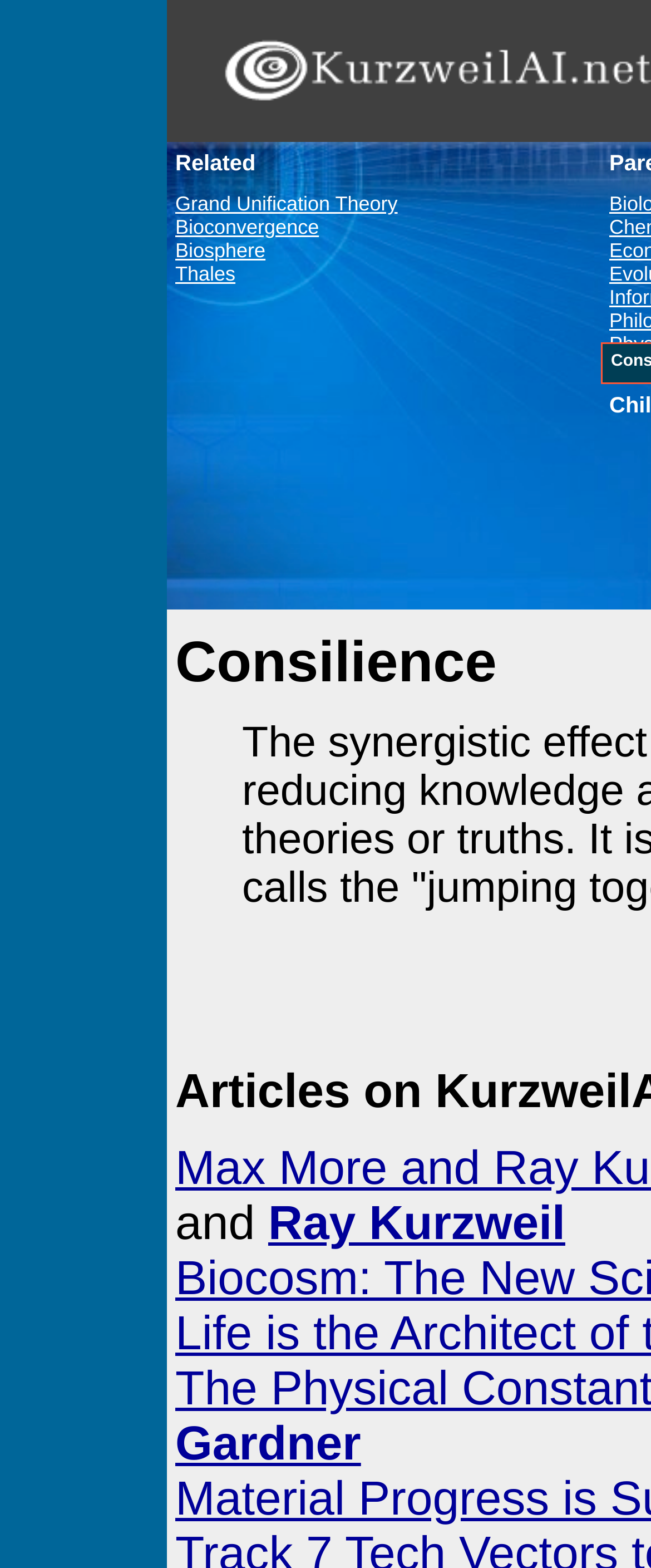Locate the bounding box of the UI element defined by this description: "Ray Kurzweil". The coordinates should be given as four float numbers between 0 and 1, formatted as [left, top, right, bottom].

[0.412, 0.764, 0.868, 0.798]